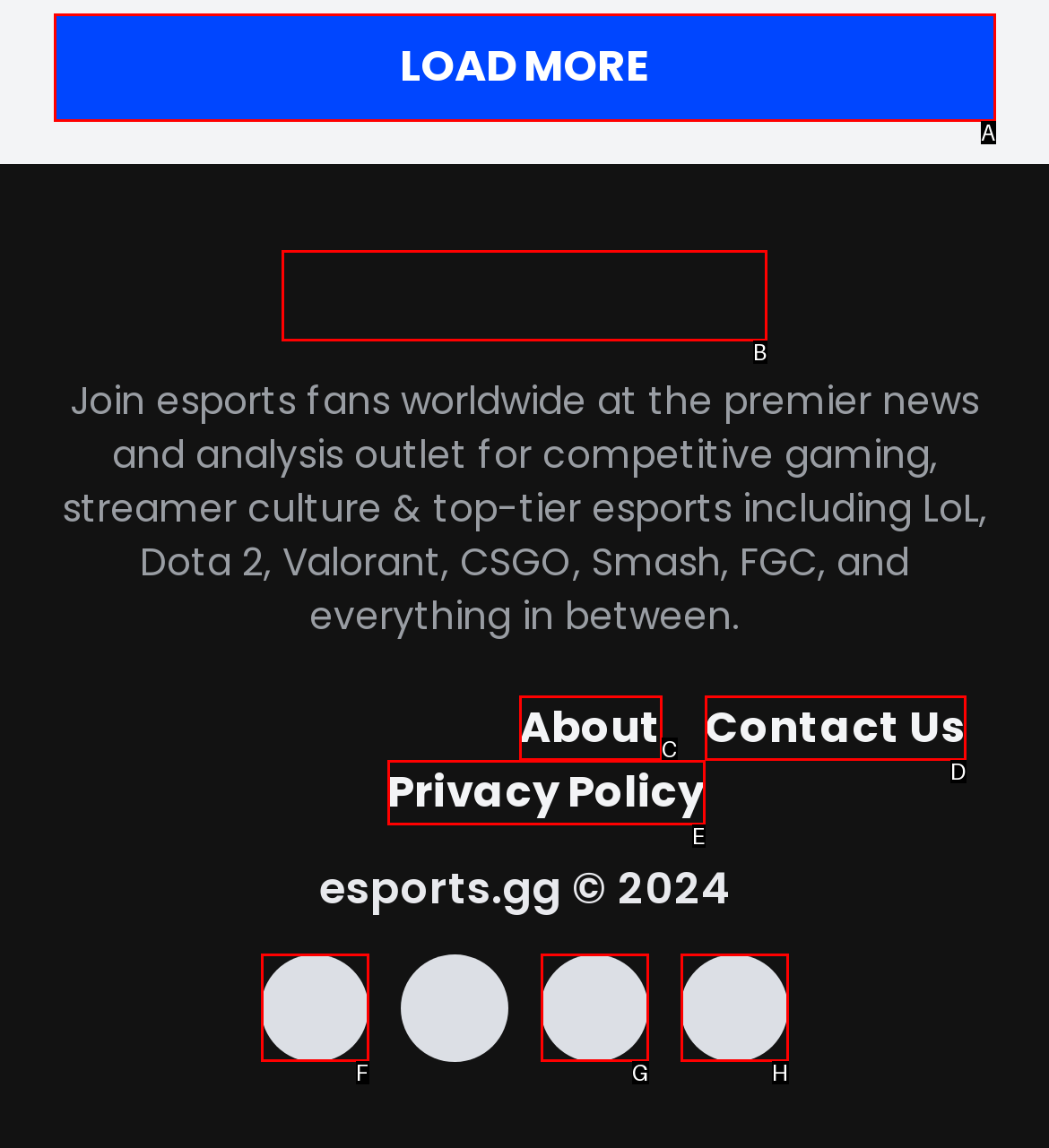Determine the letter of the element to click to accomplish this task: Visit the esports.gg homepage. Respond with the letter.

B